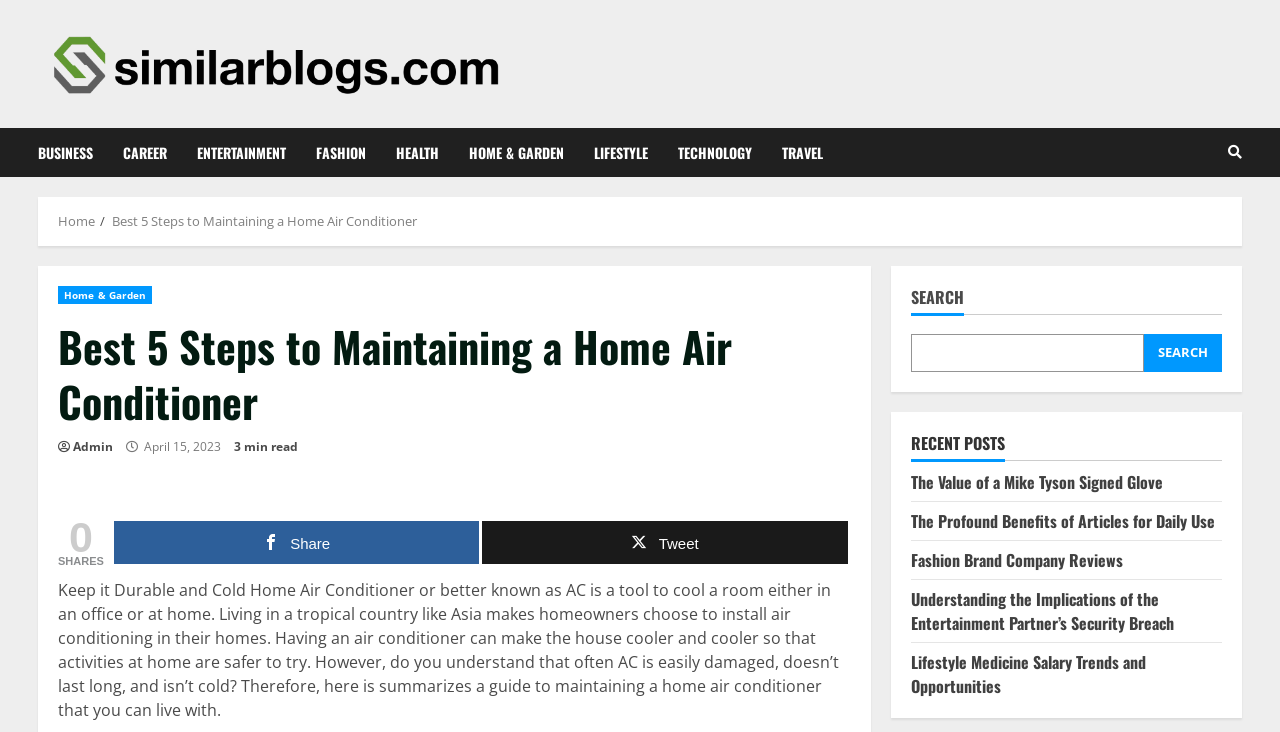Pinpoint the bounding box coordinates of the element to be clicked to execute the instruction: "Search for something".

[0.712, 0.457, 0.894, 0.508]